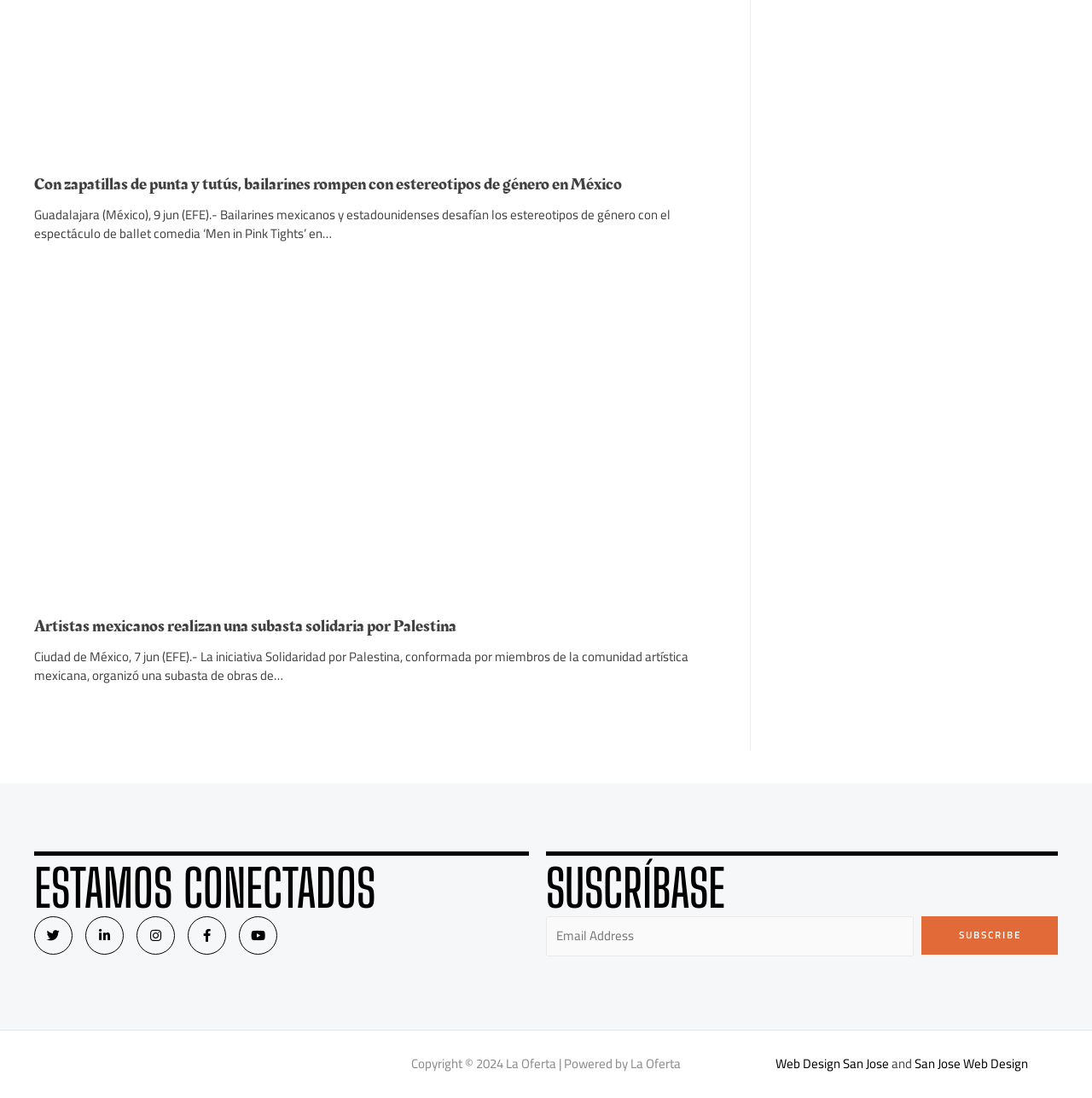Please identify the bounding box coordinates of where to click in order to follow the instruction: "Click on the Instagram link".

[0.125, 0.834, 0.16, 0.869]